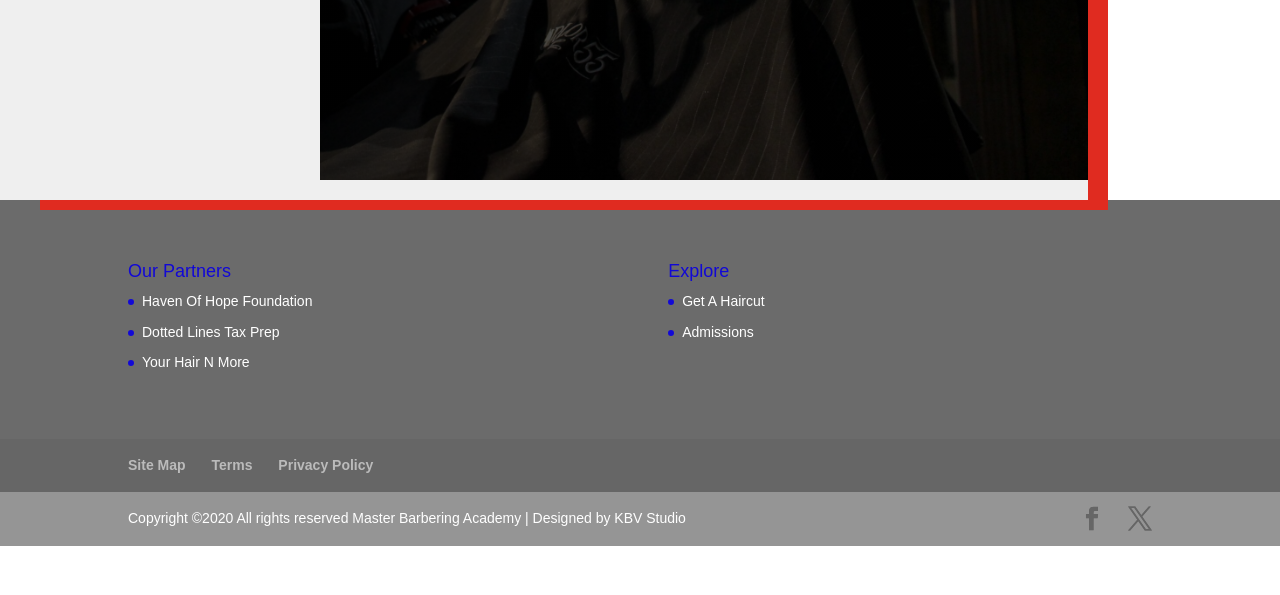Answer with a single word or phrase: 
How many partners are listed?

3